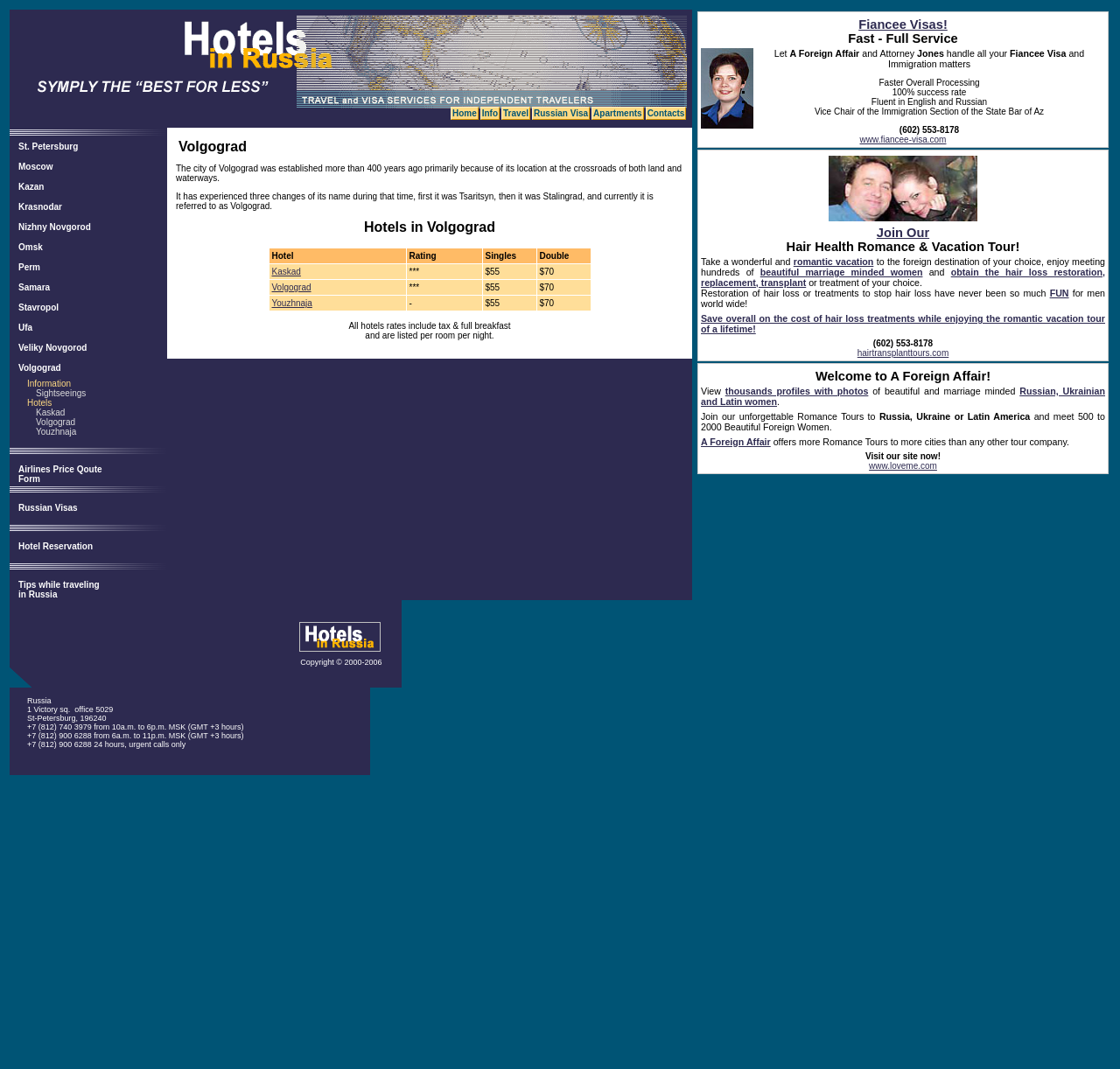What is the city of Volgograd previously known as?
Refer to the image and give a detailed answer to the question.

Based on the webpage content, specifically the paragraph under the 'Volgograd' heading, it is mentioned that the city of Volgograd was previously known as Tsaritsyn and Stalingrad.